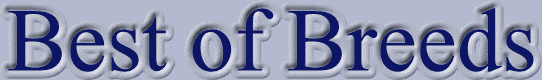What is the visual effect used on the 'Best of Breeds' text?
Please look at the screenshot and answer in one word or a short phrase.

Subtle shadows